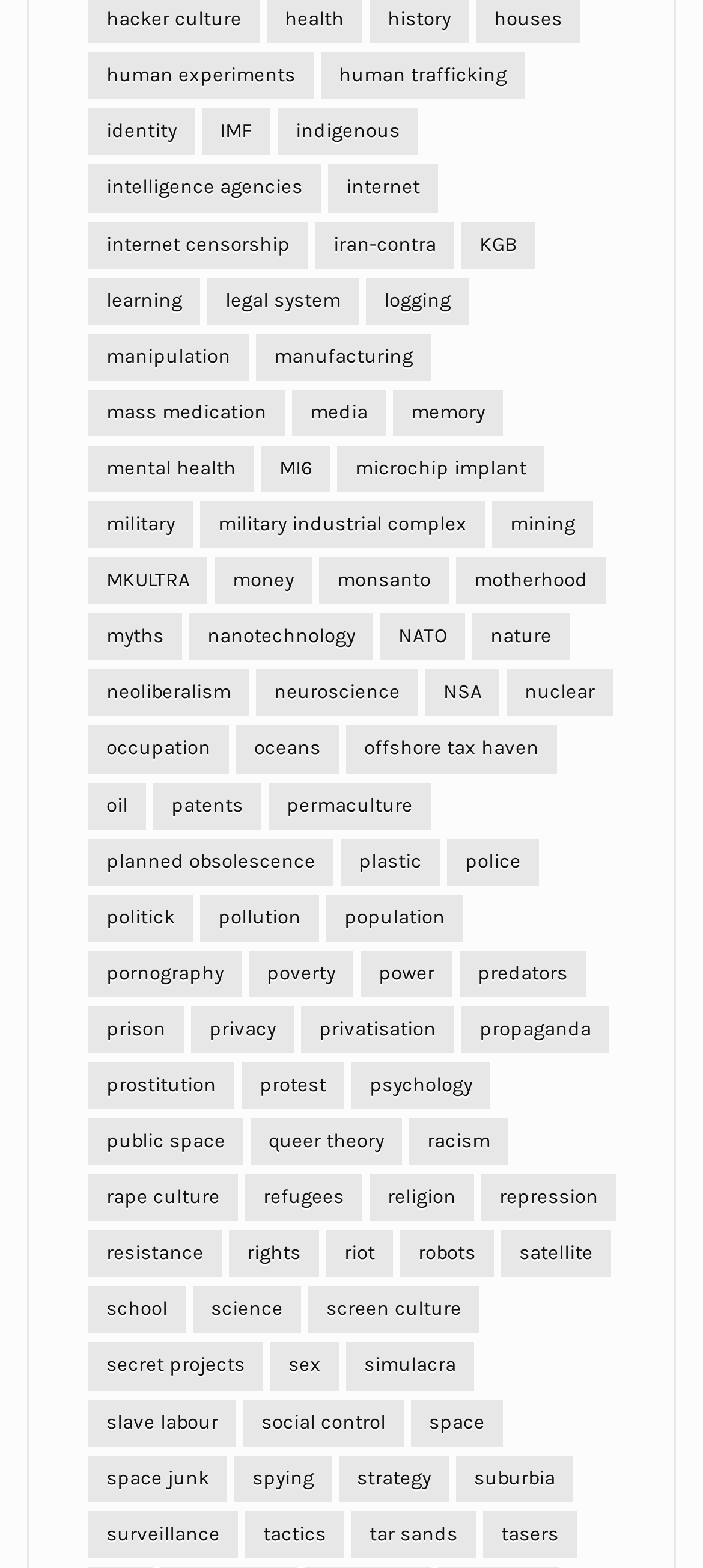Locate the bounding box coordinates of the clickable element to fulfill the following instruction: "explore internet censorship". Provide the coordinates as four float numbers between 0 and 1 in the format [left, top, right, bottom].

[0.126, 0.141, 0.438, 0.171]